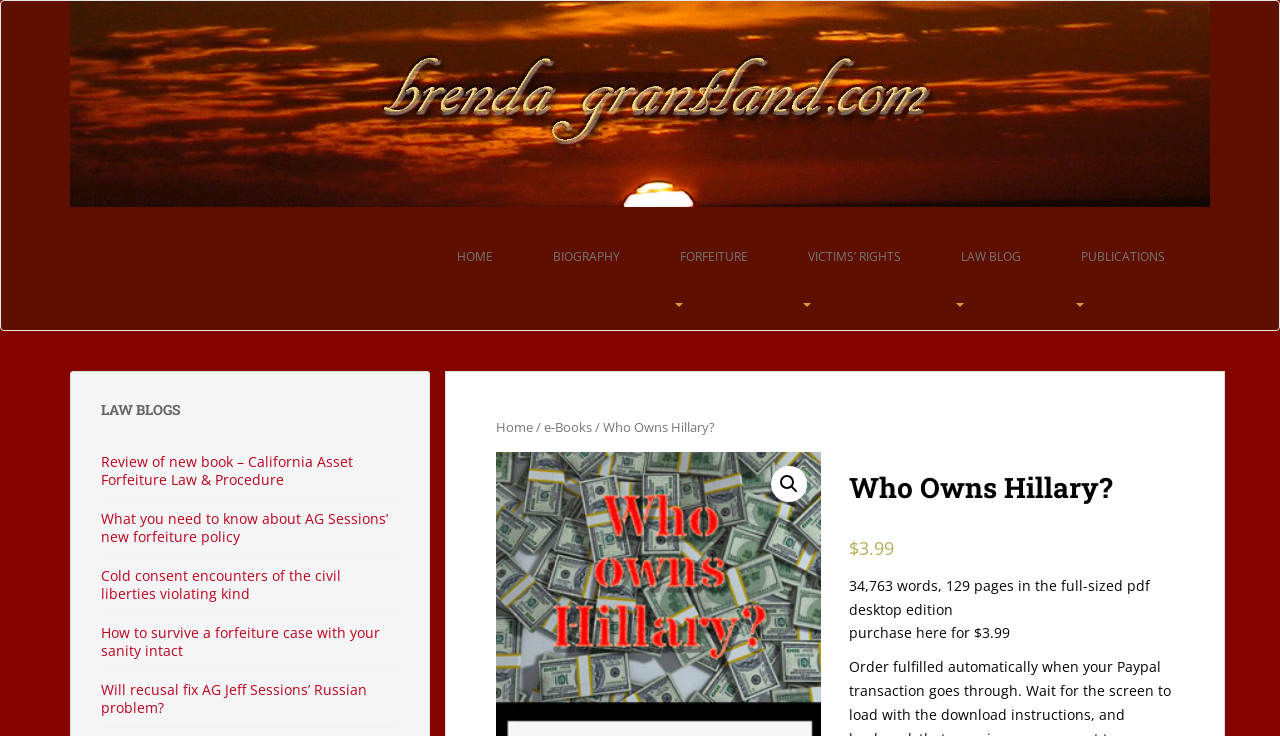Please find and give the text of the main heading on the webpage.

Who Owns Hillary?